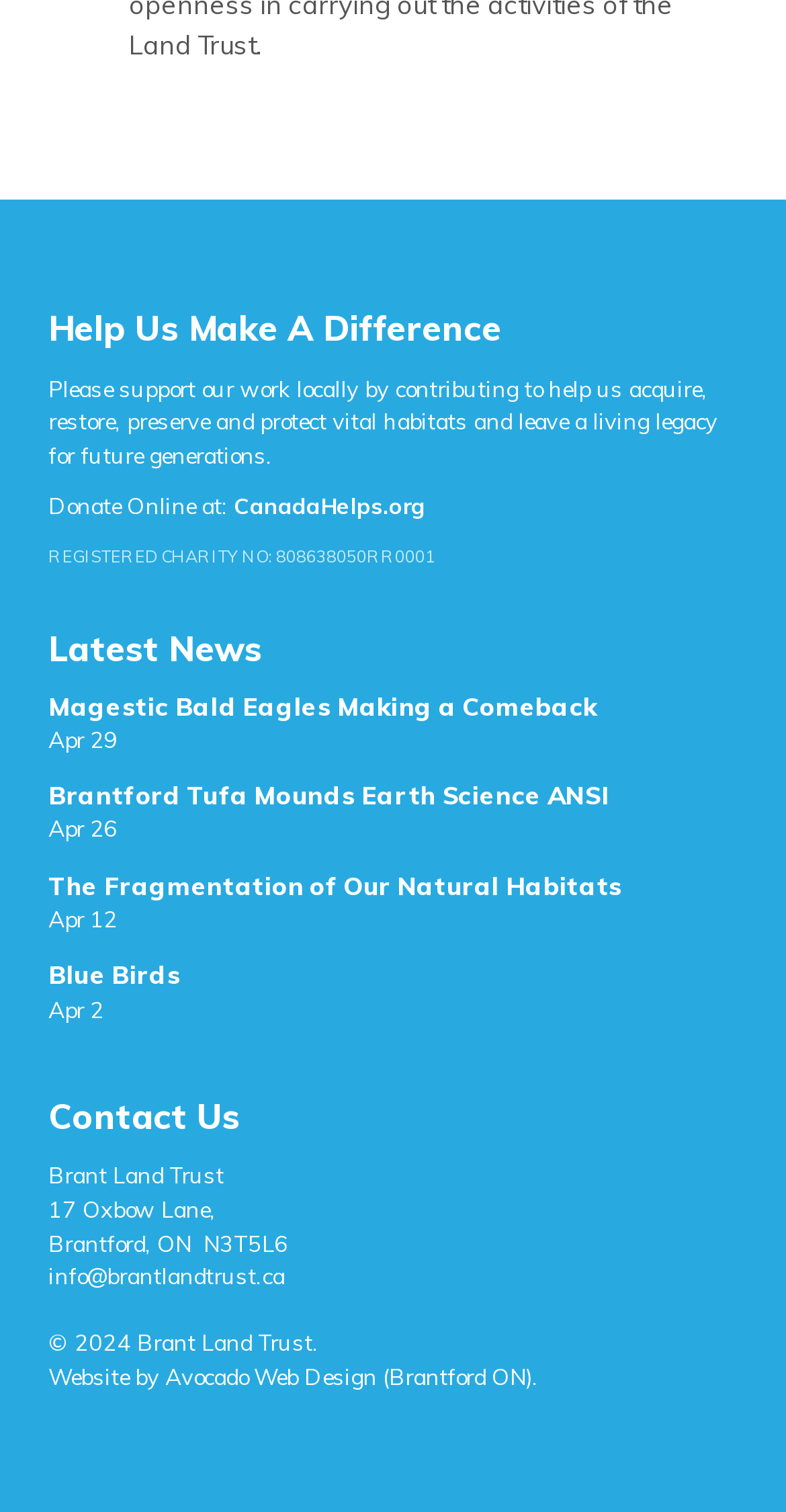Who designed the website?
Please use the visual content to give a single word or phrase answer.

Avocado Web Design